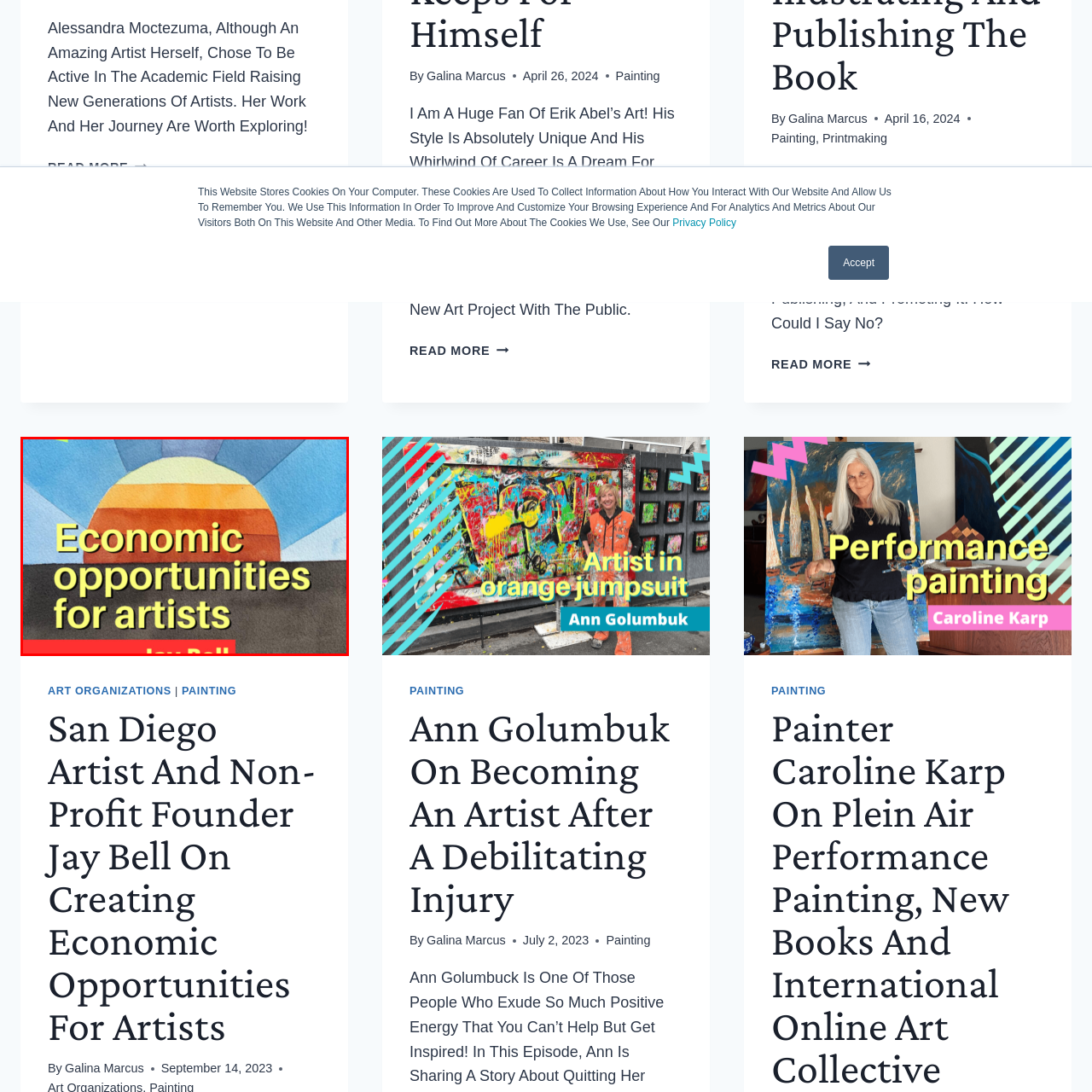Give a comprehensive description of the picture highlighted by the red border.

The image features a vibrant, artistic representation of a sunrise, signifying hope and new beginnings. Overlaid on the artwork is the text "Economic opportunities for artists," highlighting the theme of support and empowerment for creative individuals in the art community. The name "Jay Bell" is prominently displayed, suggesting that he is the focal point of this article or feature, which likely discusses his insights and initiatives aimed at creating economic opportunities for artists. This visually engaging composition not only draws attention to the subject matter but also emphasizes the importance of fostering a sustainable environment for artists to thrive.